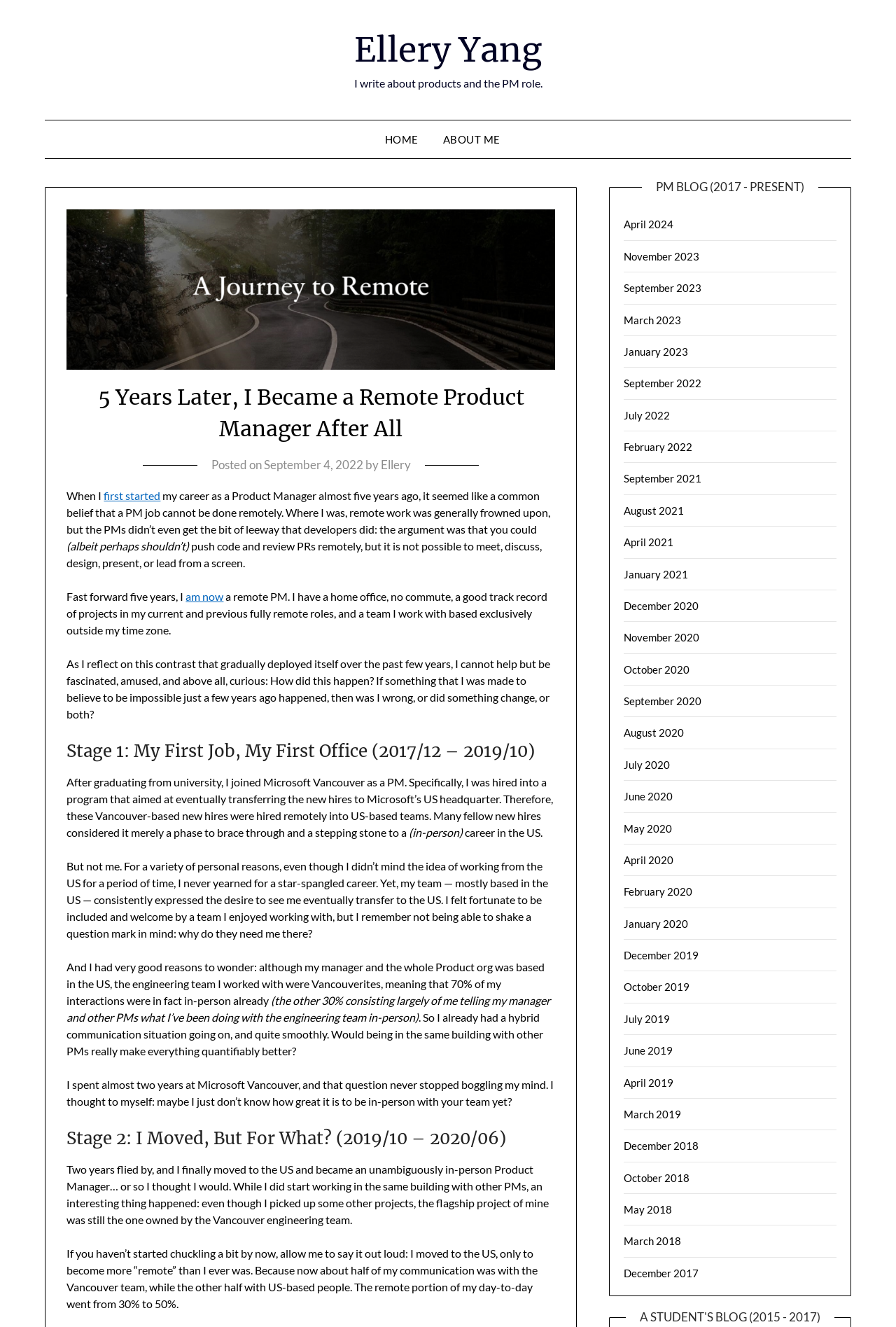Can you determine the bounding box coordinates of the area that needs to be clicked to fulfill the following instruction: "view the 'PM BLOG' archive"?

[0.717, 0.135, 0.913, 0.147]